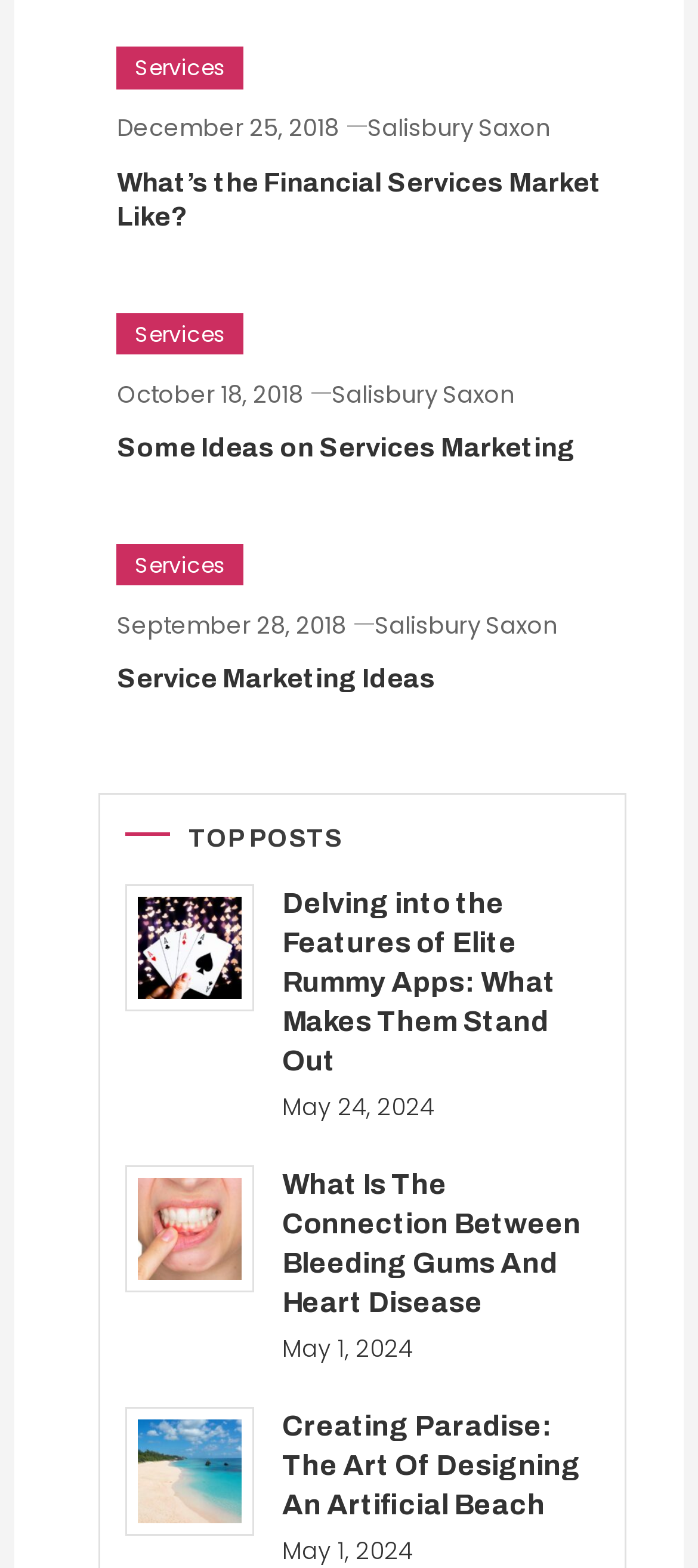Please give a short response to the question using one word or a phrase:
What is the date of the post 'Delving into the Features of Elite Rummy Apps: What Makes Them Stand Out'?

May 24, 2024